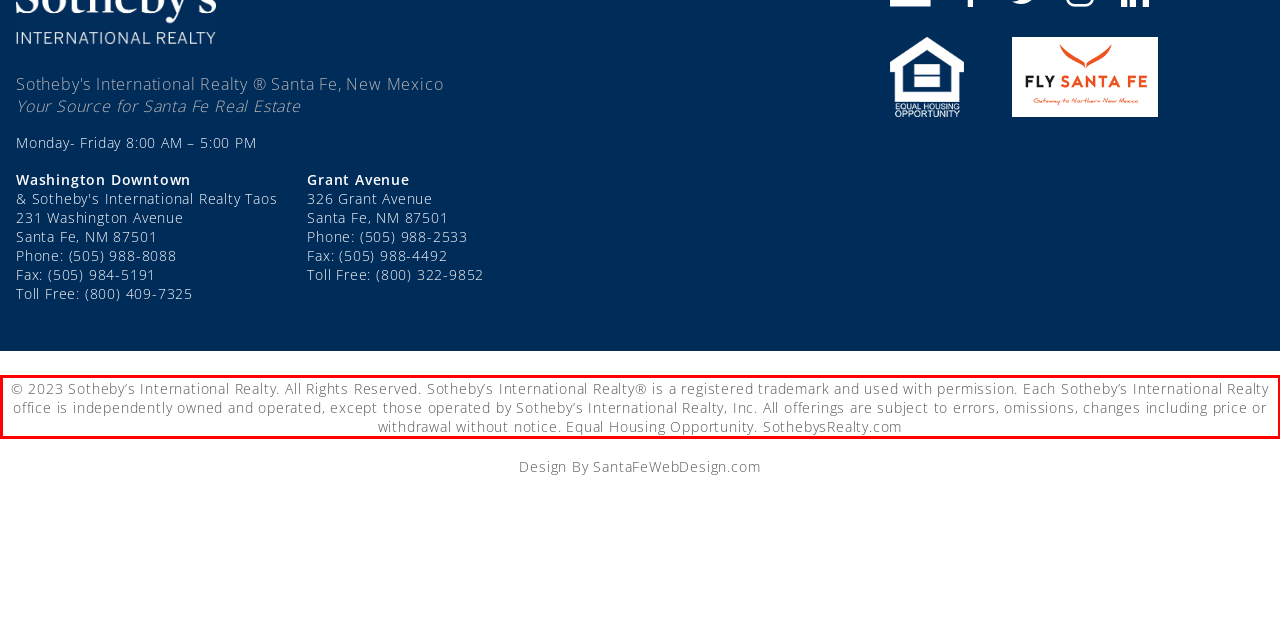You have a screenshot of a webpage, and there is a red bounding box around a UI element. Utilize OCR to extract the text within this red bounding box.

© 2023 Sotheby’s International Realty. All Rights Reserved. Sotheby’s International Realty® is a registered trademark and used with permission. Each Sotheby’s International Realty office is independently owned and operated, except those operated by Sotheby’s International Realty, Inc. All offerings are subject to errors, omissions, changes including price or withdrawal without notice. Equal Housing Opportunity. SothebysRealty.com